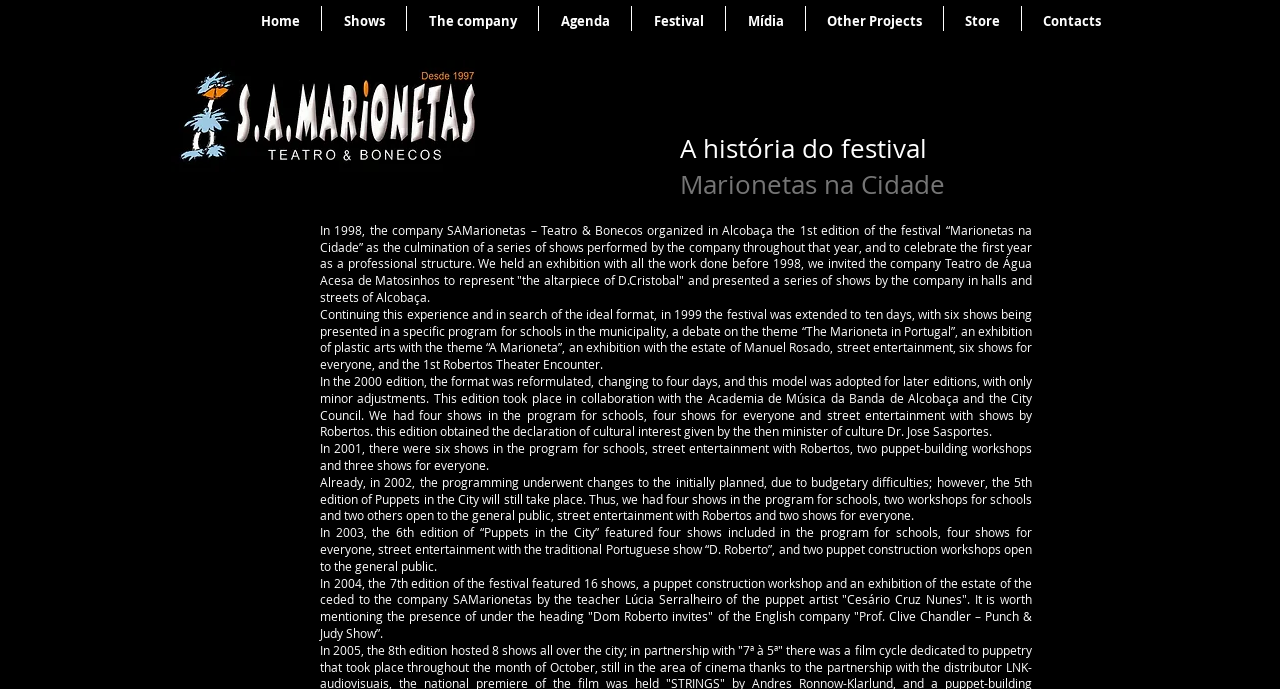Locate the bounding box coordinates of the element you need to click to accomplish the task described by this instruction: "Click on the Festival link".

[0.494, 0.009, 0.566, 0.052]